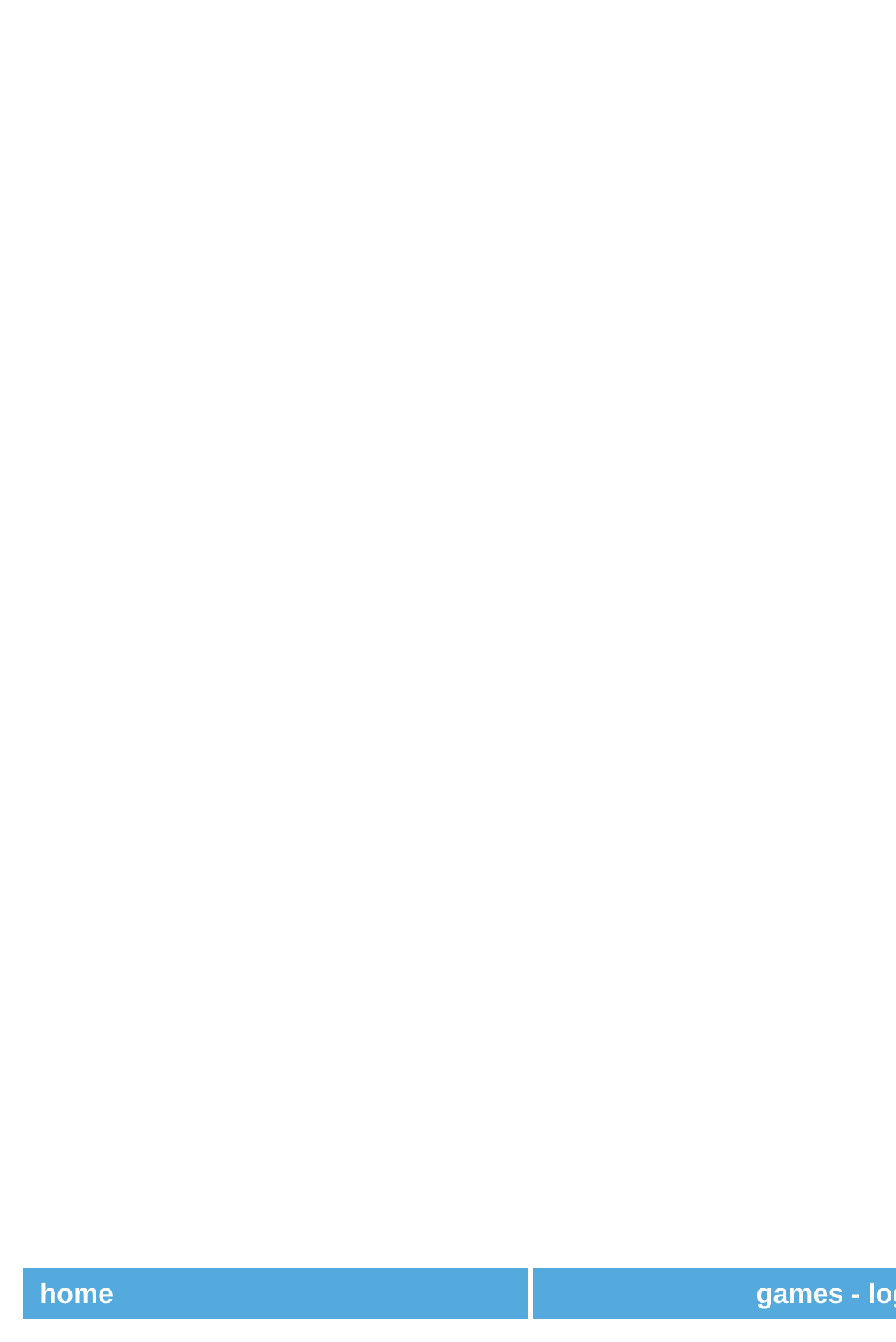Find the bounding box of the element with the following description: "home". The coordinates must be four float numbers between 0 and 1, formatted as [left, top, right, bottom].

[0.044, 0.952, 0.127, 0.976]